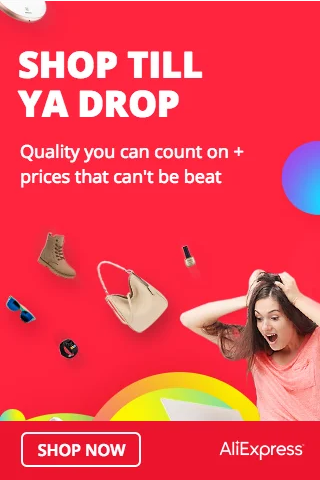Offer a detailed narrative of the image's content.

The image features an eye-catching advertisement for AliExpress, designed to grab attention with its vibrant colors and dynamic layout. The prominent text "SHOP TILL YA DROP" invites shoppers to indulge in their purchasing desires, while the tagline emphasizes the appeal of "Quality you can count on + prices that can't be beat." 

Supporting this message, various product images—a stylish handbag, trendy sunglasses, and colorful nail polish—are showcased, suggesting a blend of fashion and accessories available for purchase. The background is a lively mix of colors, enhancing the overall excitement of the shopping experience. A call-to-action button, "SHOP NOW," encourages immediate engagement, making this advertisement a compelling invitation for potential customers to explore and shop on the platform.